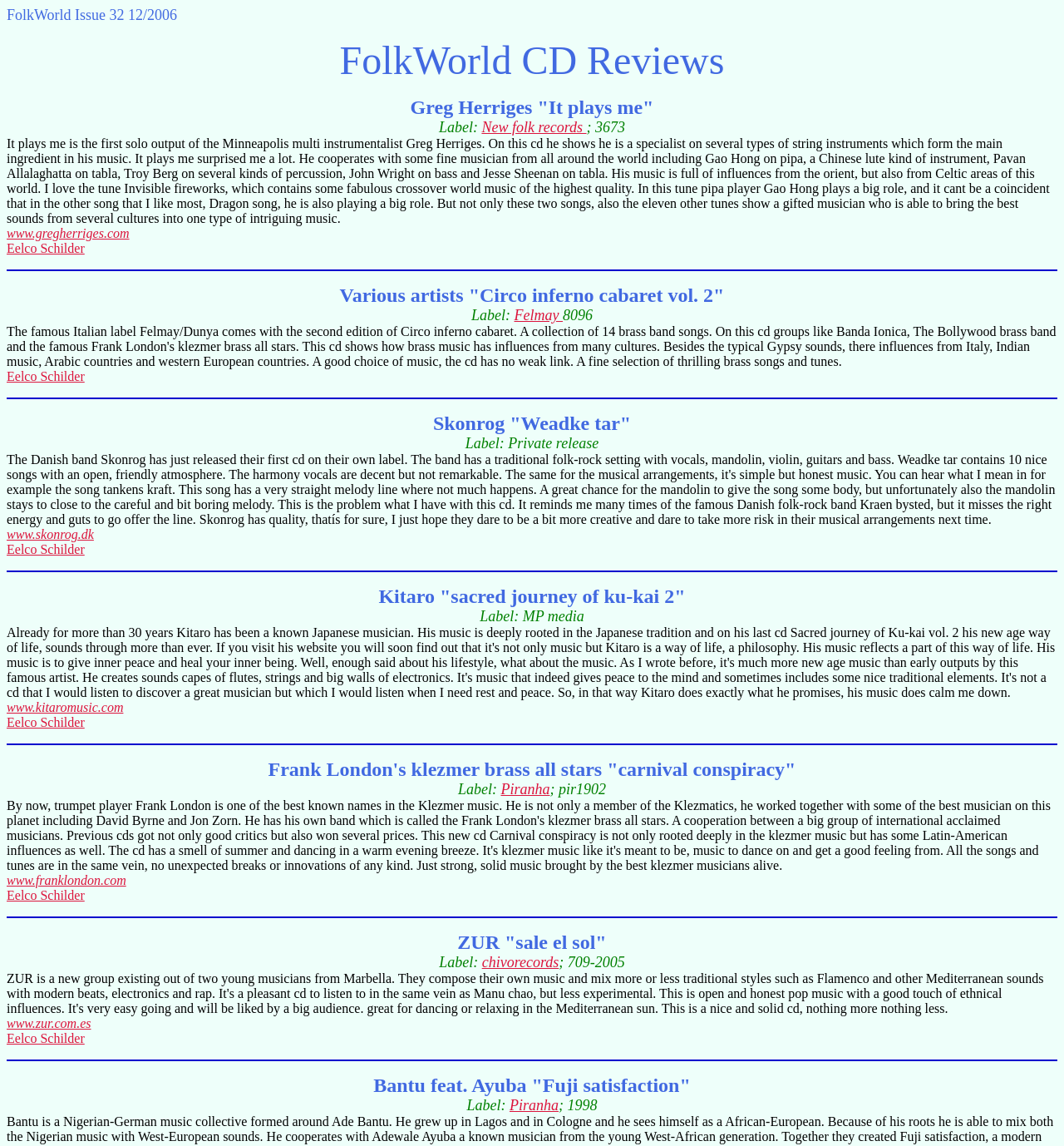Please answer the following question using a single word or phrase: 
What is the label of the CD 'Circo inferno cabaret vol. 2'?

Felmay